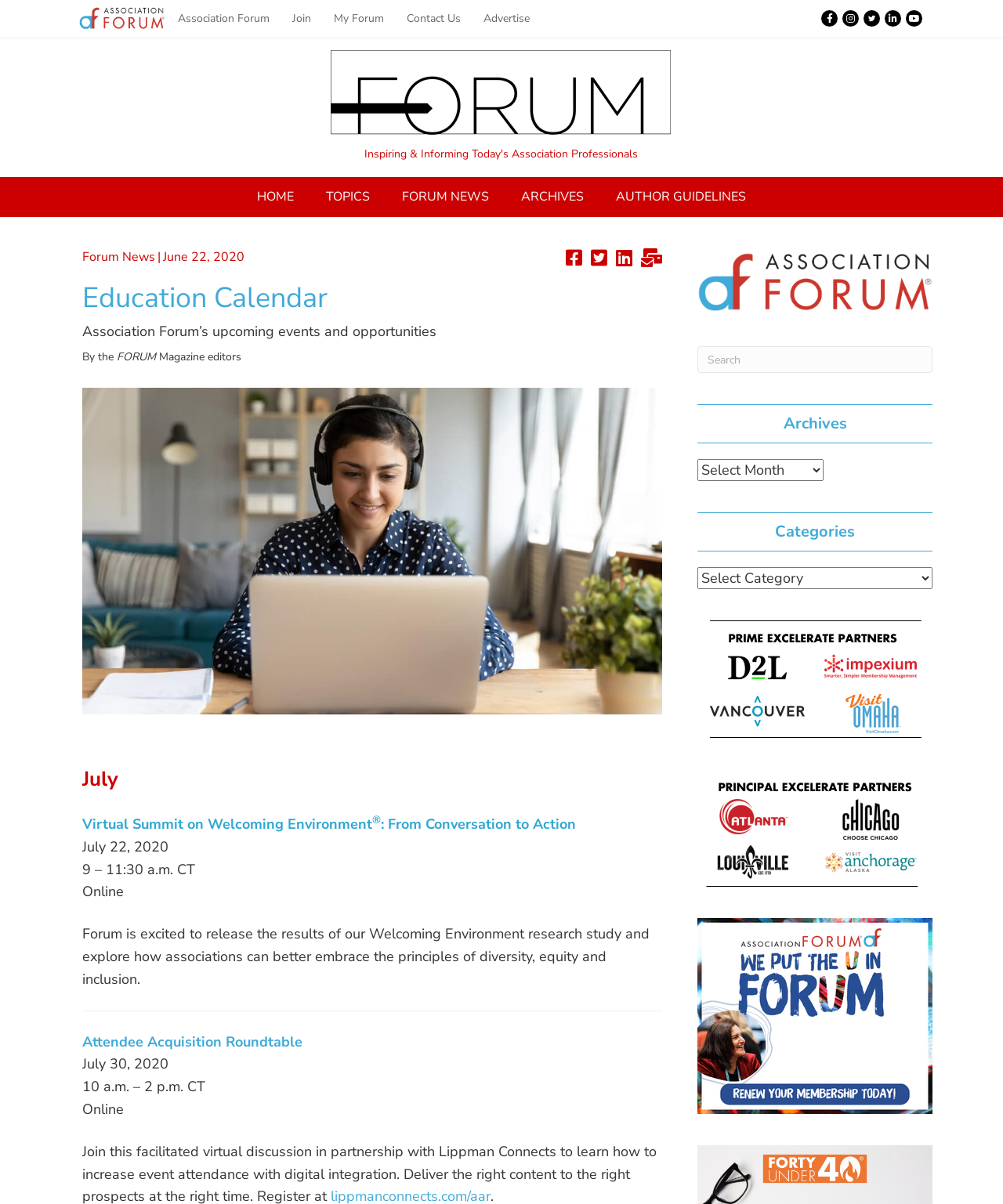Provide the bounding box coordinates for the UI element that is described by this text: "Wedding Invitations". The coordinates should be in the form of four float numbers between 0 and 1: [left, top, right, bottom].

None